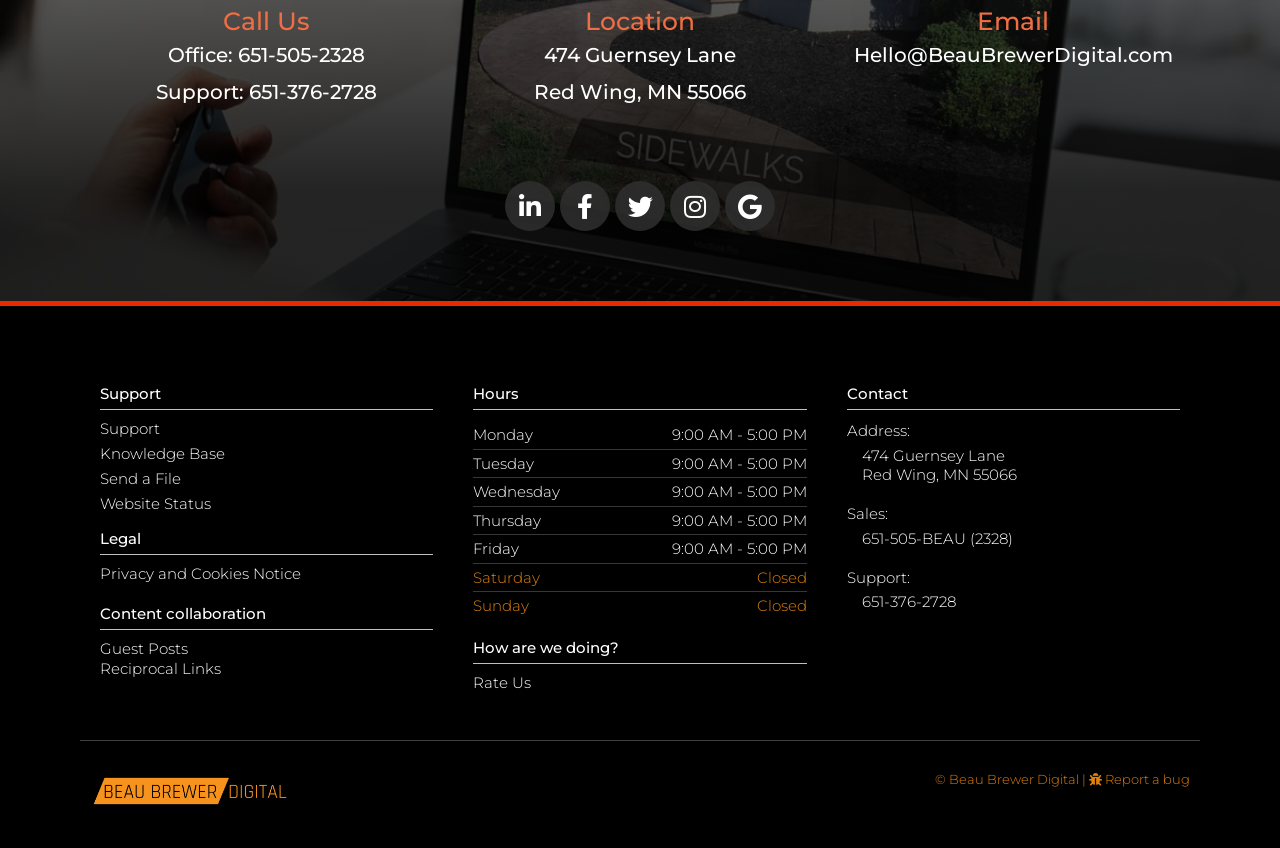Locate the bounding box coordinates of the element that should be clicked to execute the following instruction: "Visit the company's LinkedIn page".

[0.395, 0.214, 0.434, 0.273]